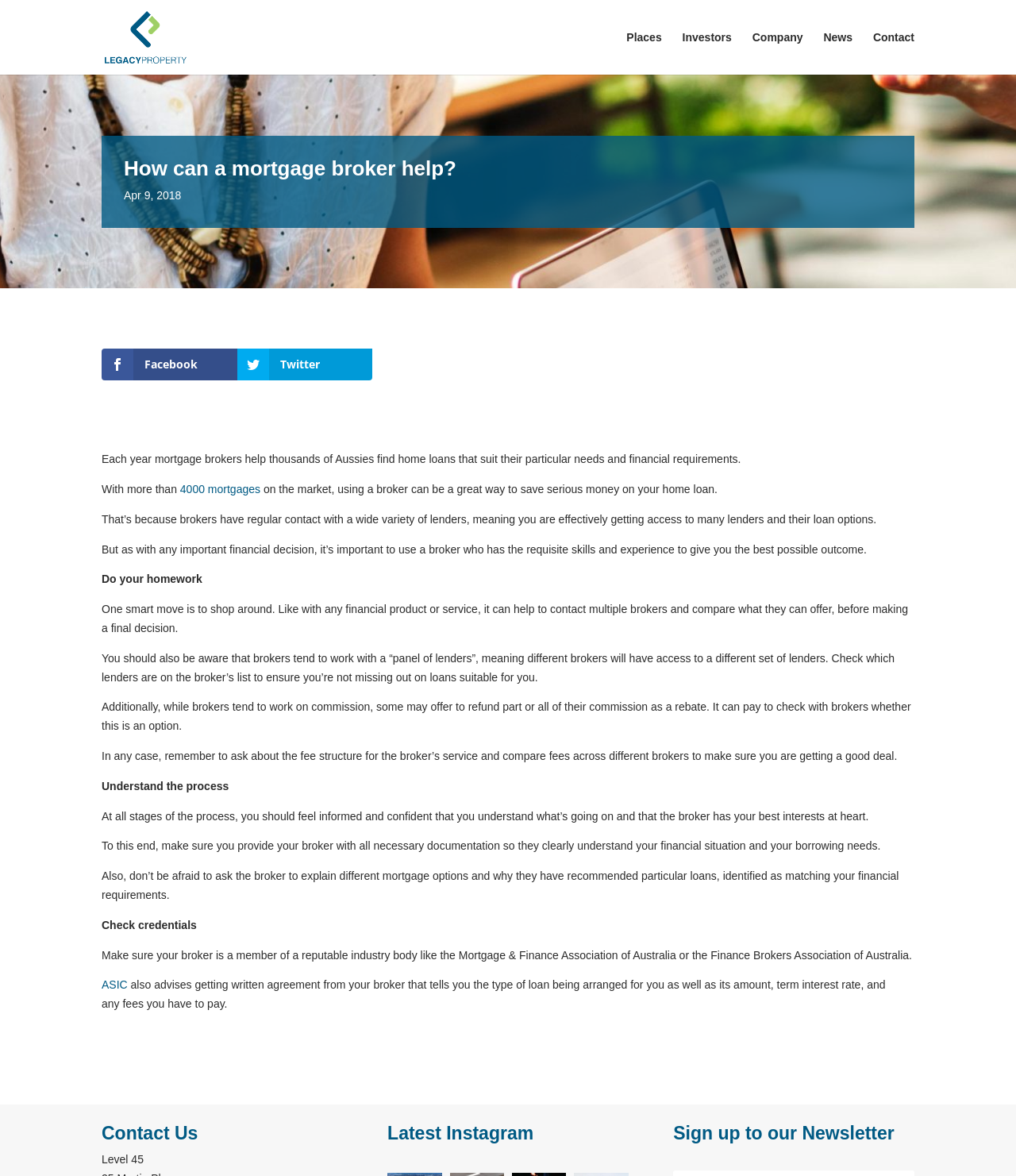Using the information shown in the image, answer the question with as much detail as possible: What is the purpose of a mortgage broker?

Based on the webpage content, it is clear that a mortgage broker helps individuals find home loans that suit their particular needs and financial requirements. The broker has regular contact with a wide variety of lenders, providing access to many loan options and potentially saving serious money on the home loan.